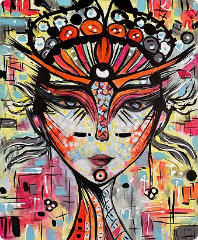What is the size of the artwork?
Based on the image, answer the question with as much detail as possible.

The size of the artwork is specified in the caption as 50×60 cm, which indicates the dimensions of the canvas used to create the portrait.